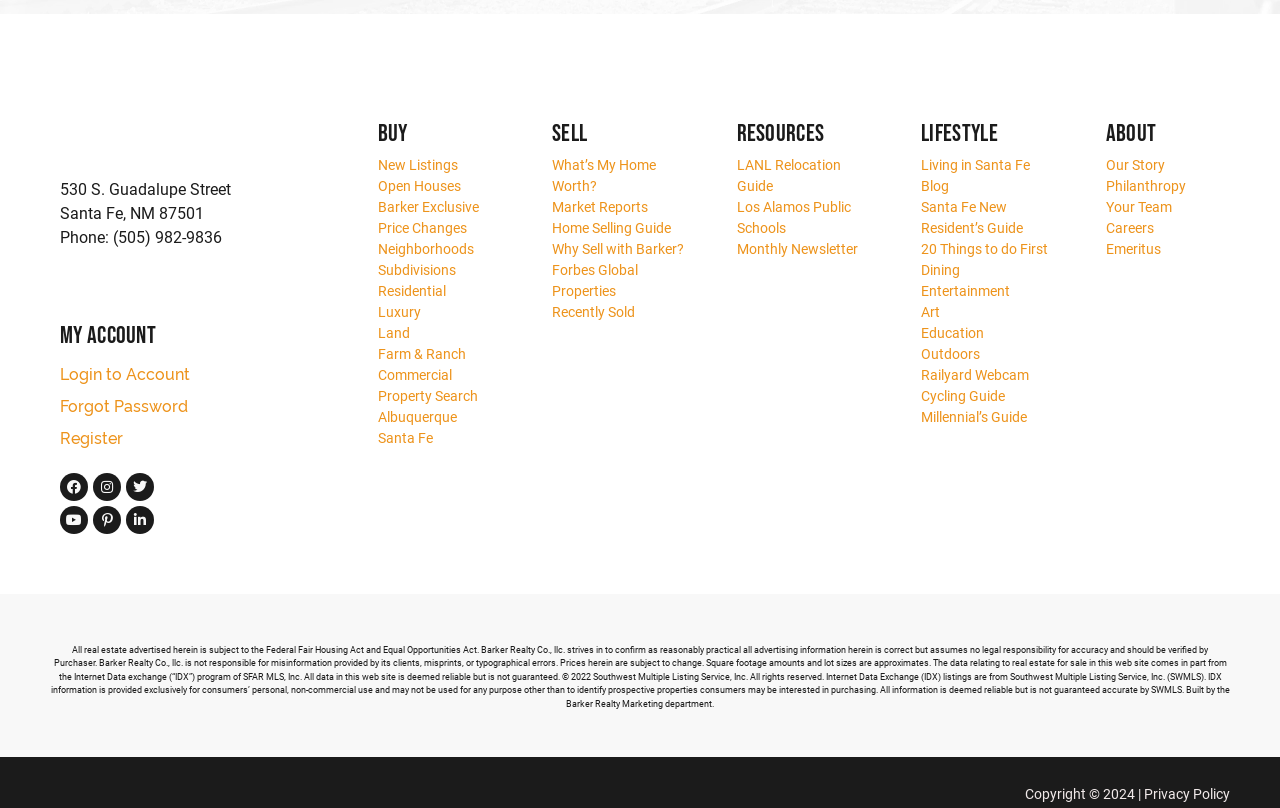For the following element description, predict the bounding box coordinates in the format (top-left x, top-left y, bottom-right x, bottom-right y). All values should be floating point numbers between 0 and 1. Description: News

None